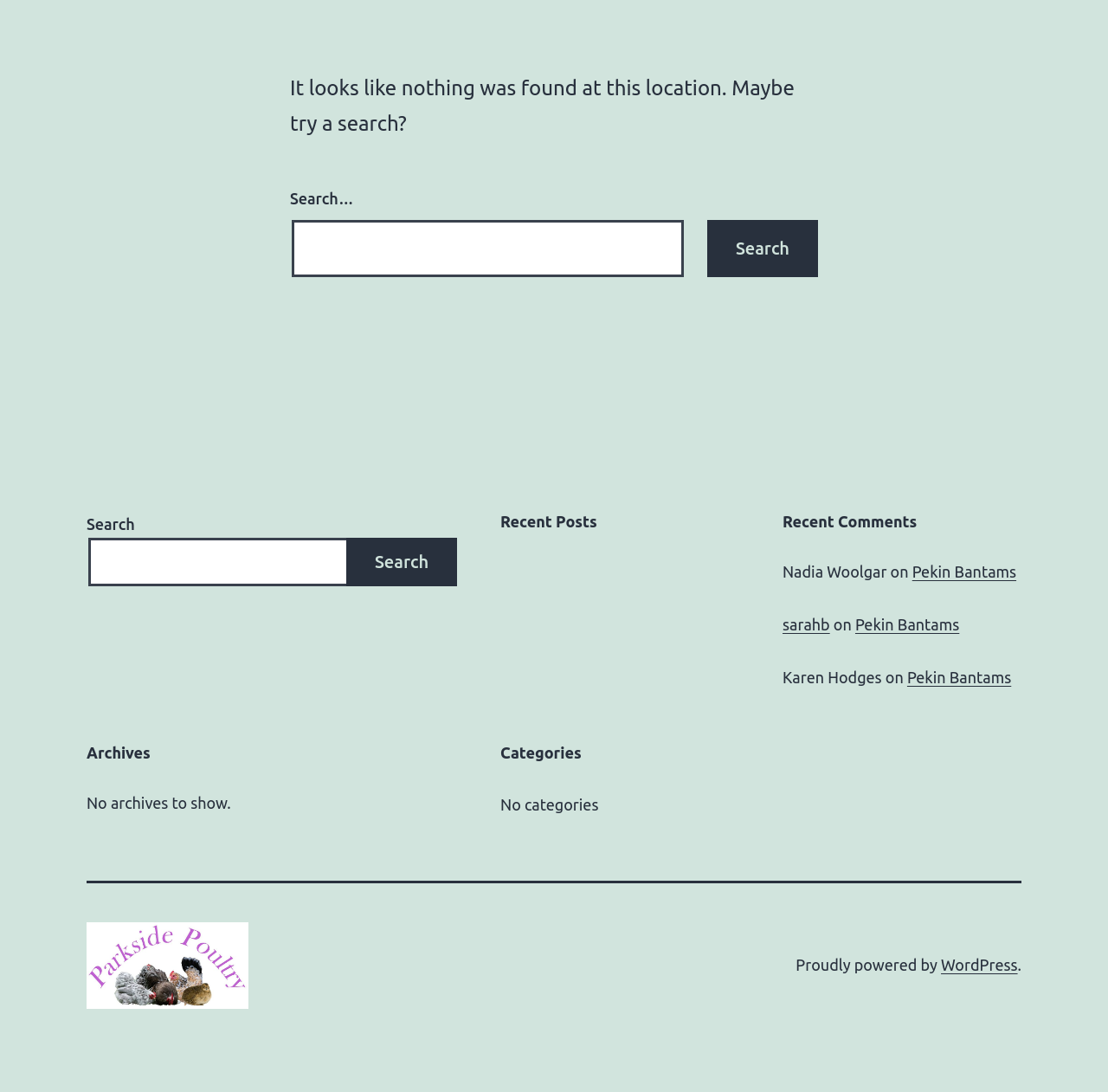Mark the bounding box of the element that matches the following description: "Search".

[0.312, 0.492, 0.413, 0.537]